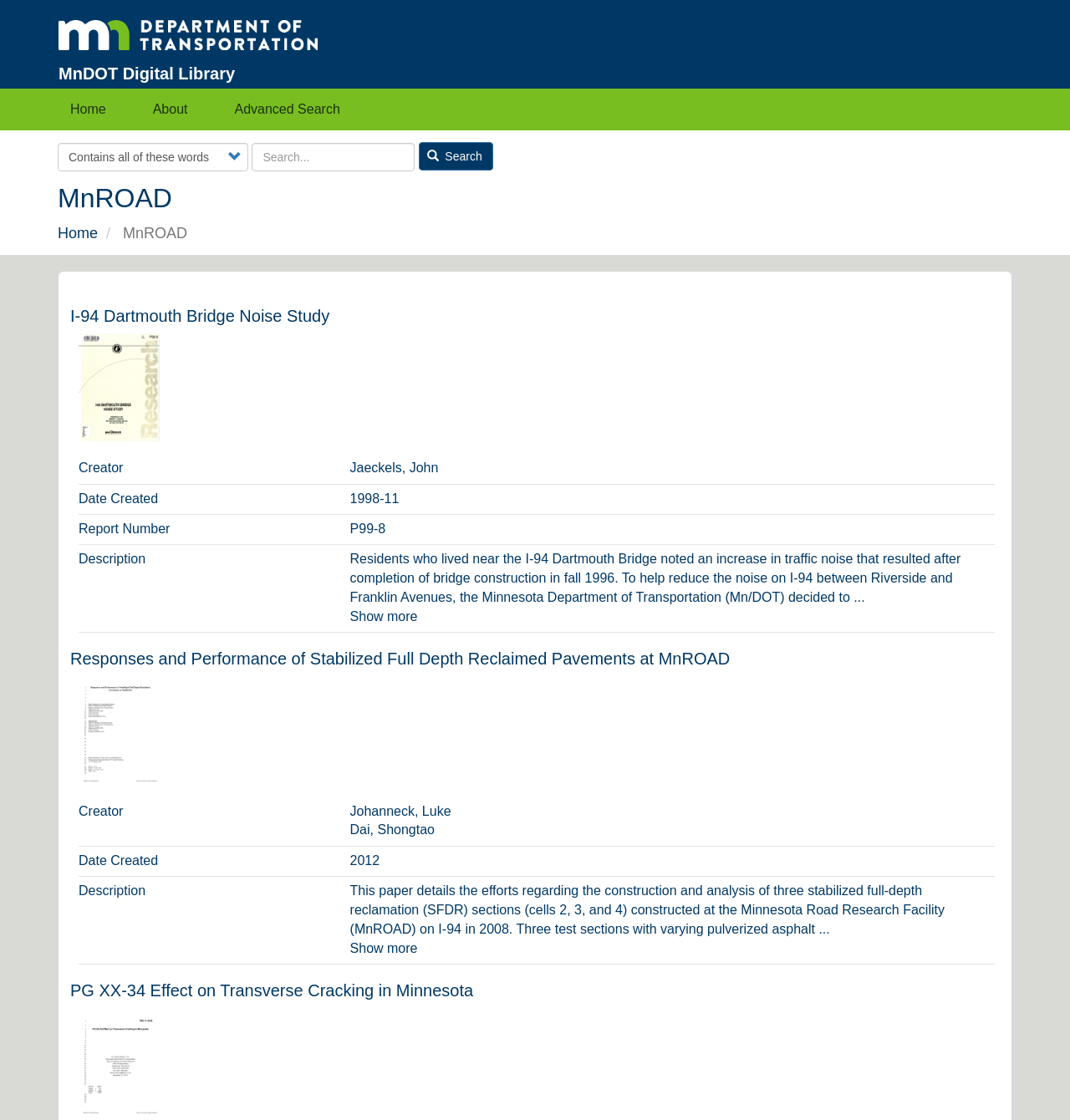Can you show the bounding box coordinates of the region to click on to complete the task described in the instruction: "Go to 'Home Page'"?

None